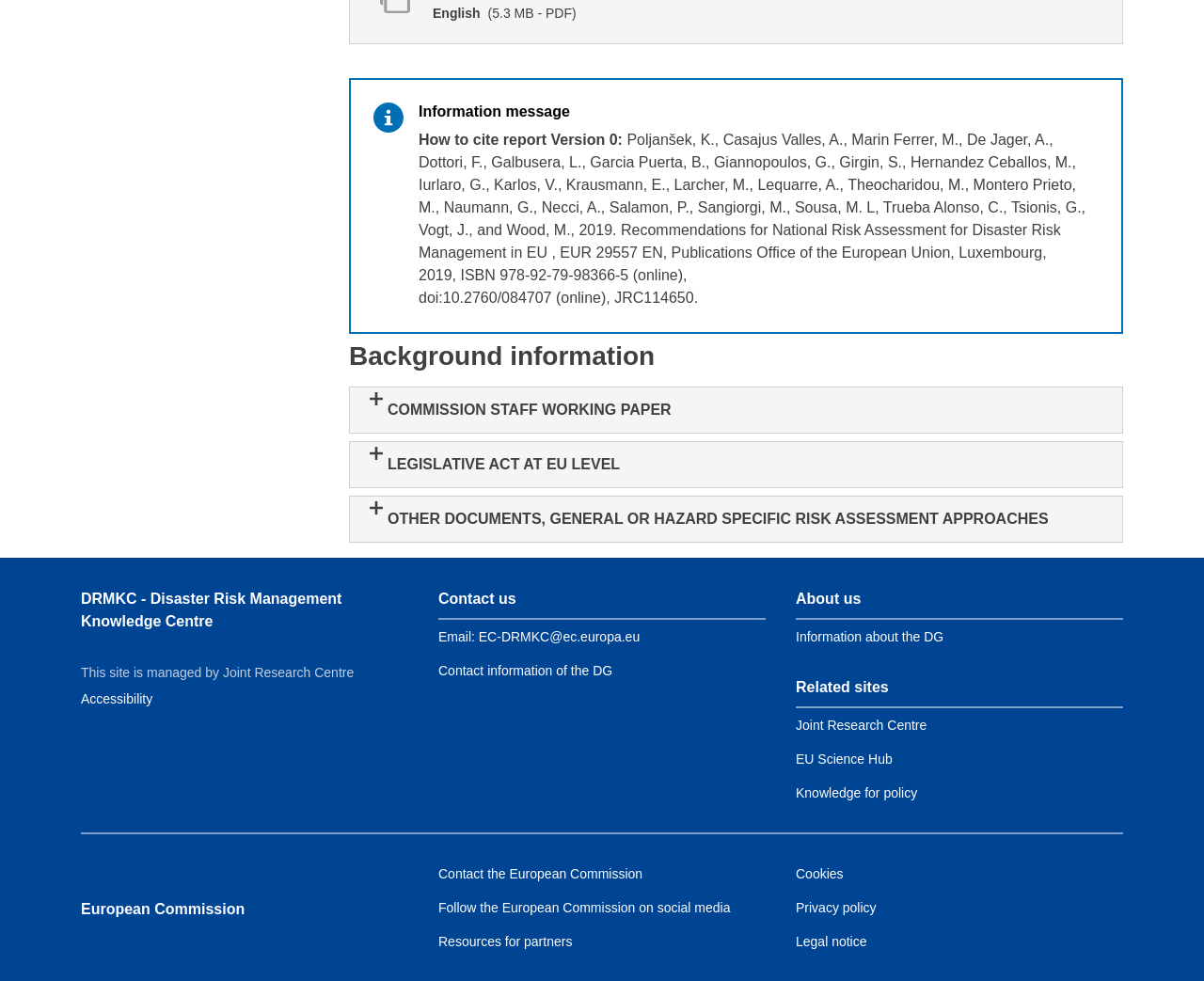What is the name of the knowledge centre?
Look at the image and construct a detailed response to the question.

The name of the knowledge centre is 'DRMKC', which stands for Disaster Risk Management Knowledge Centre, as indicated by the heading element 'DRMKC - Disaster Risk Management Knowledge Centre' in the footer section.